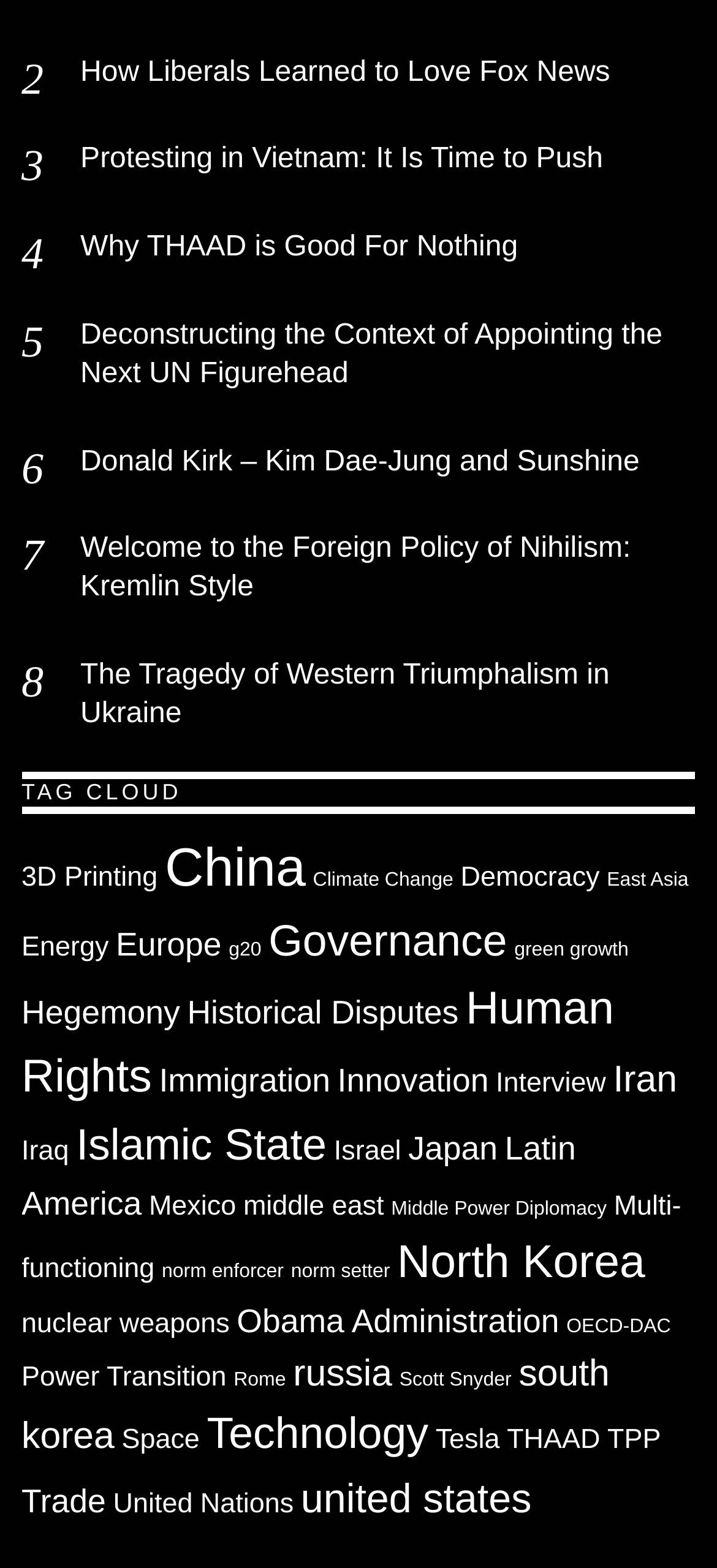Please find the bounding box coordinates of the element that you should click to achieve the following instruction: "Toggle the navigation menu". The coordinates should be presented as four float numbers between 0 and 1: [left, top, right, bottom].

None